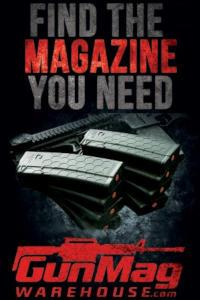What is displayed prominently at the lower part of the image?
Look at the image and construct a detailed response to the question.

The lower part of the image prominently displays the GunMag logo, along with the website URL, inviting potential customers to visit and explore their offerings for firearm accessories, as described in the caption.